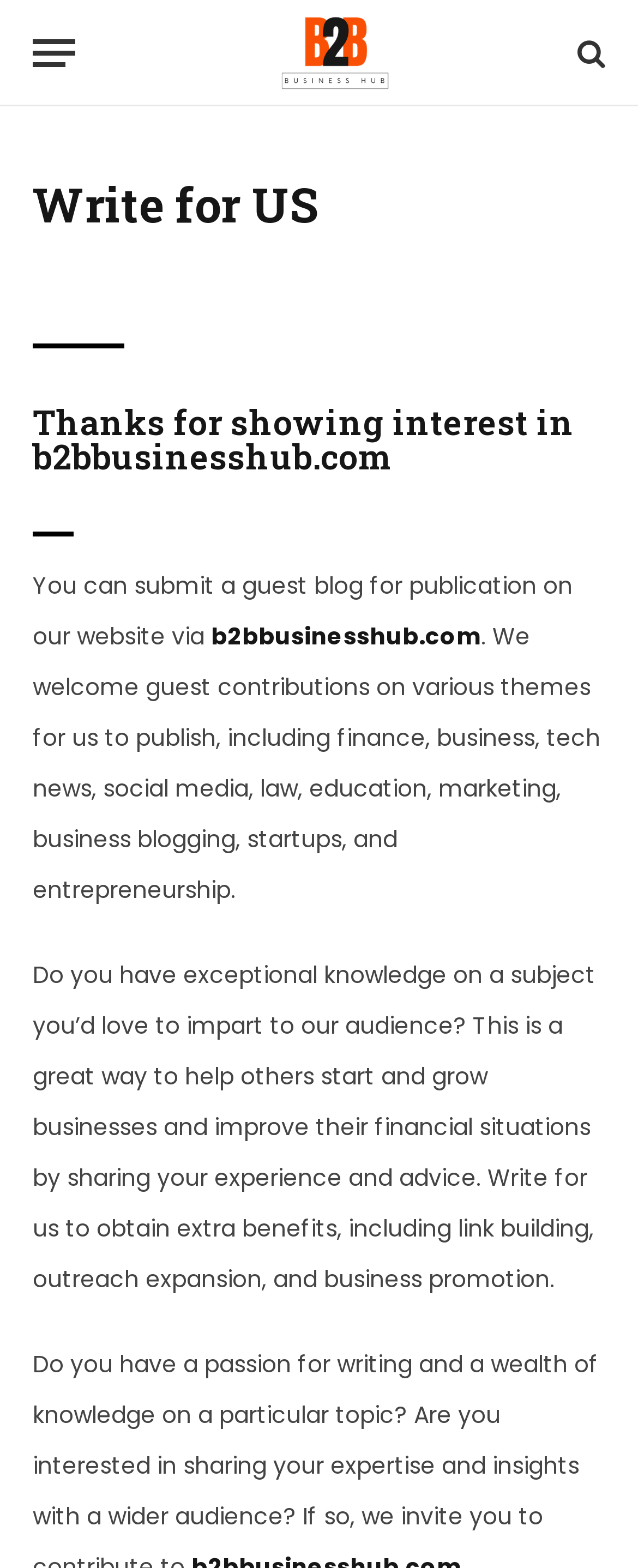Generate a detailed explanation of the webpage's features and information.

The webpage is a platform for contributors to share their expertise and insights. At the top left corner, there is a "Menu" button, followed by a link to "B2B Business Hub" which includes an image with the same name. On the top right corner, there is a button with an icon. 

Below the top section, there is a prominent heading "Write for US" spanning across the page. Underneath, there is a smaller heading "Thanks for showing interest in b2bbusinesshub.com". 

The main content of the page starts with a paragraph of text, "You can submit a guest blog for publication on our website via", followed by a link to "b2bbusinesshub.com". The text continues, describing the types of themes and topics that are welcome for guest contributions, including finance, business, tech news, and more. 

Further down, there is another paragraph of text, encouraging users to share their knowledge and experience with the audience, highlighting the benefits of writing for the platform, such as link building, outreach expansion, and business promotion.